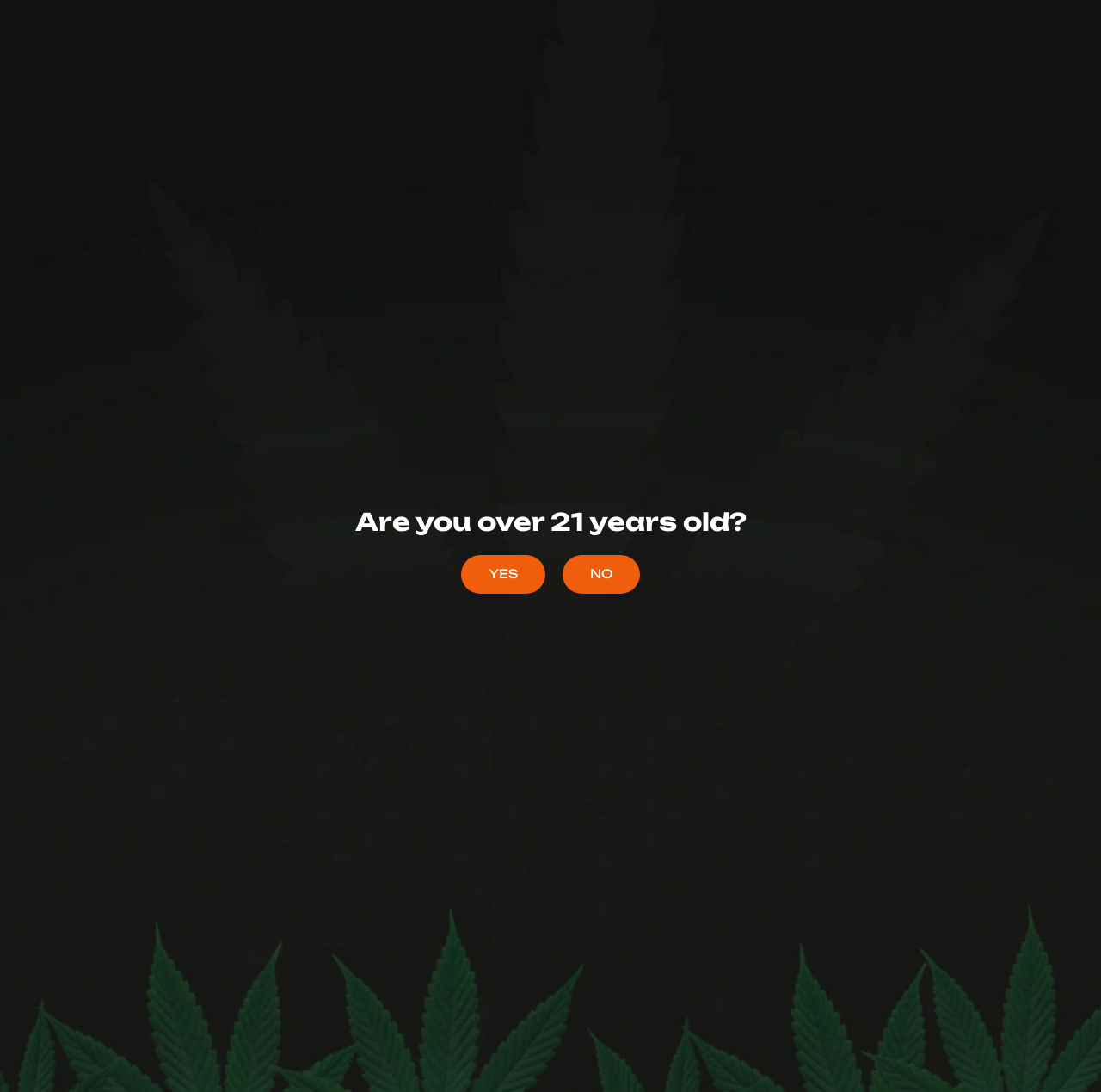What is the purpose of the 'BOOK A DELIVERY' button?
Refer to the image and provide a concise answer in one word or phrase.

To book a delivery